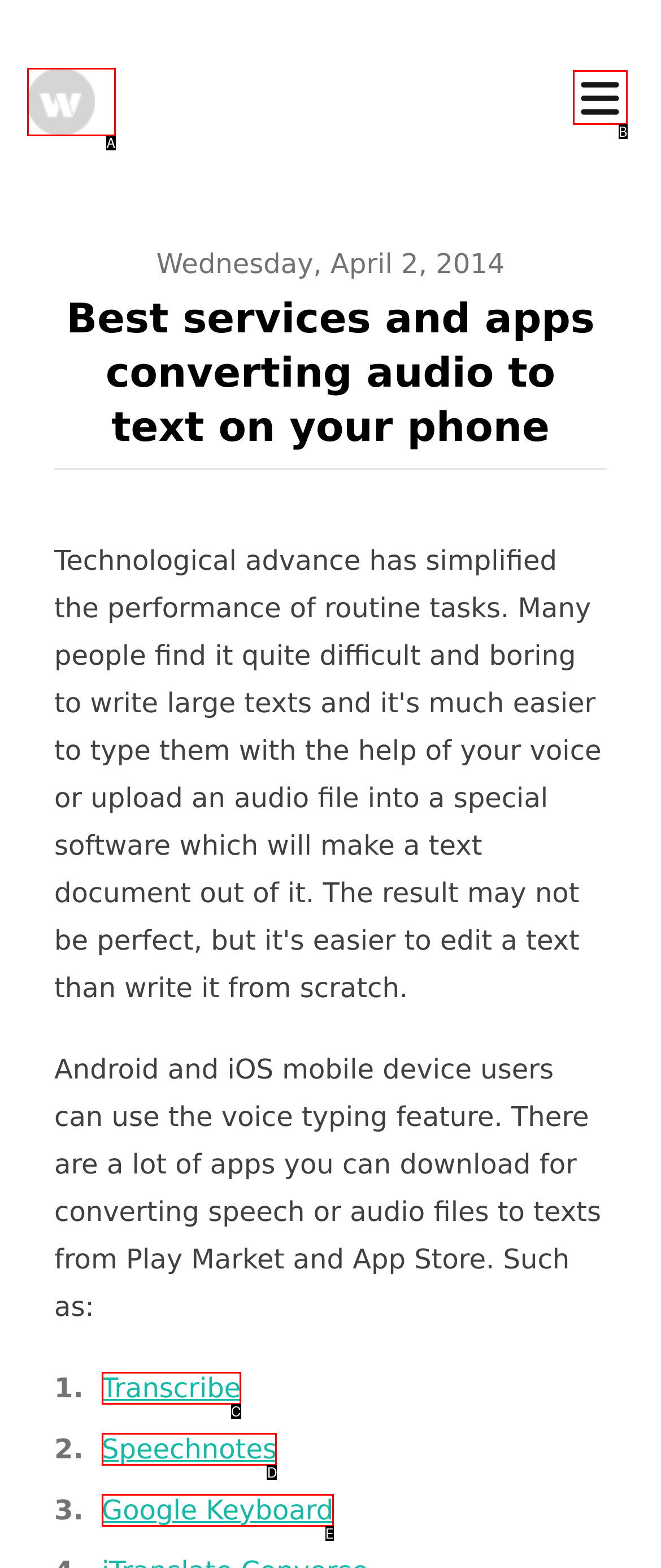From the options shown, which one fits the description: parent_node: Designers aria-label="Toggle Menu"? Respond with the appropriate letter.

B